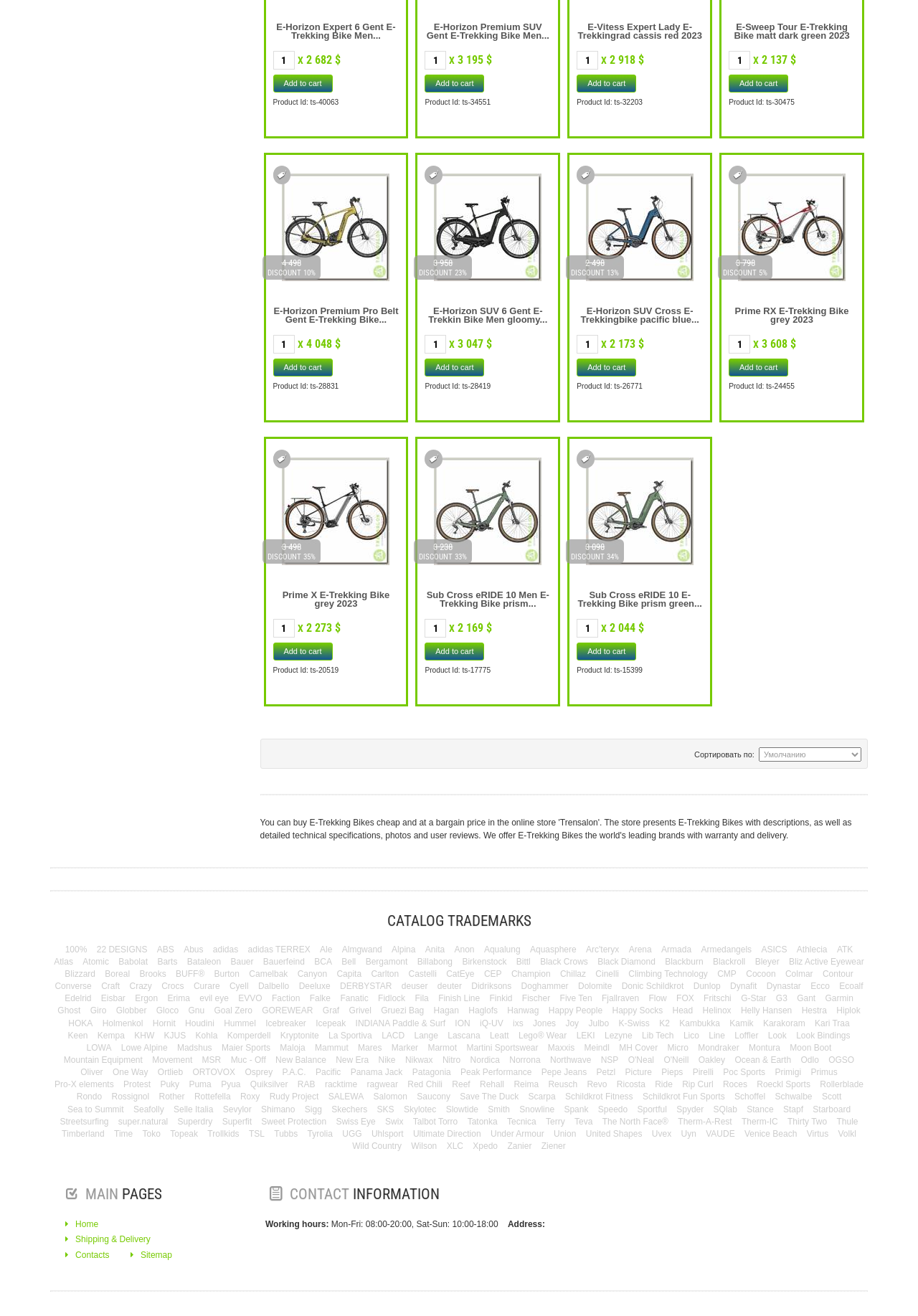Please provide the bounding box coordinates in the format (top-left x, top-left y, bottom-right x, bottom-right y). Remember, all values are floating point numbers between 0 and 1. What is the bounding box coordinate of the region described as: Muc - Off

[0.251, 0.802, 0.29, 0.809]